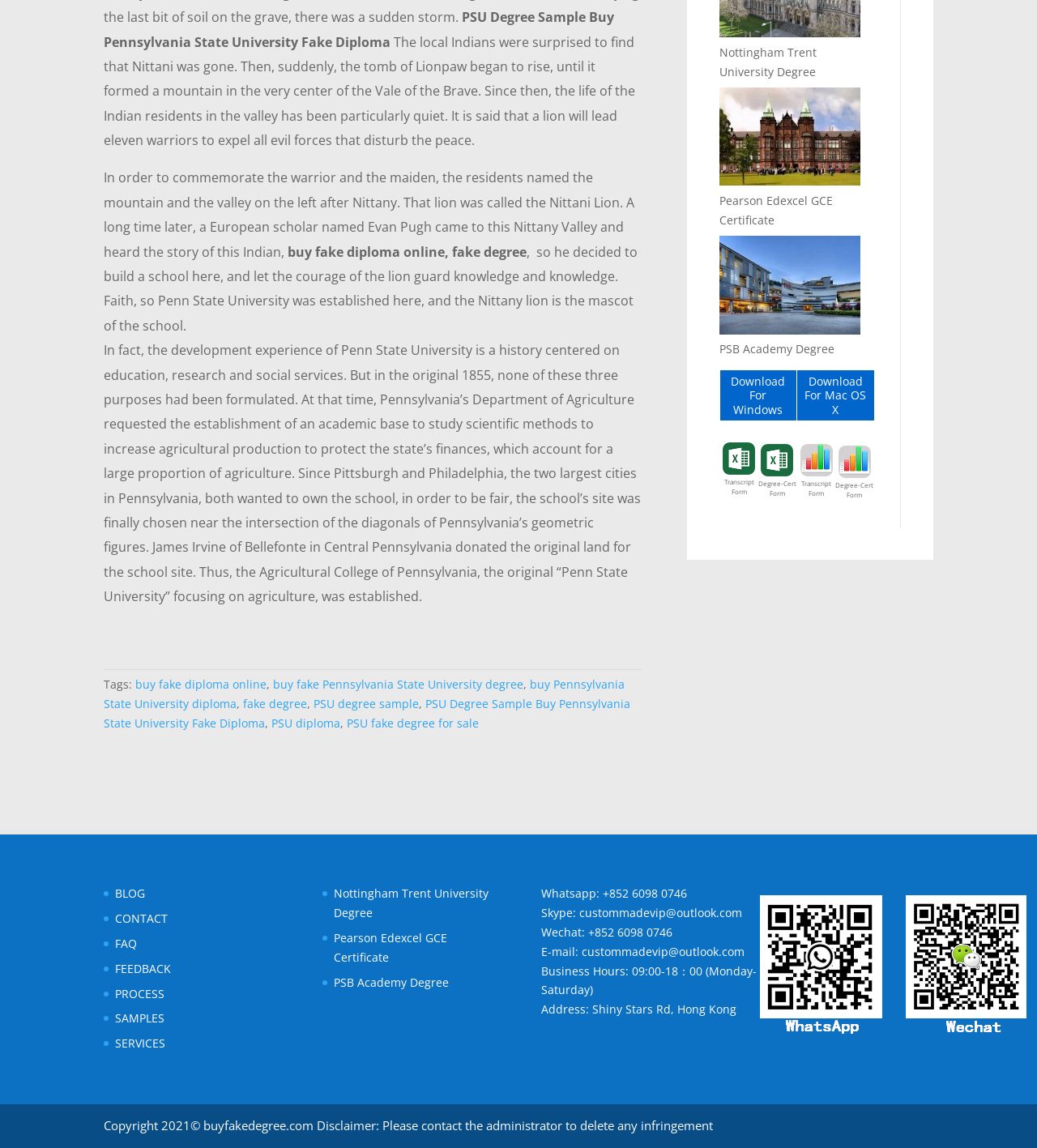What is the name of the university mentioned?
Provide a short answer using one word or a brief phrase based on the image.

Penn State University